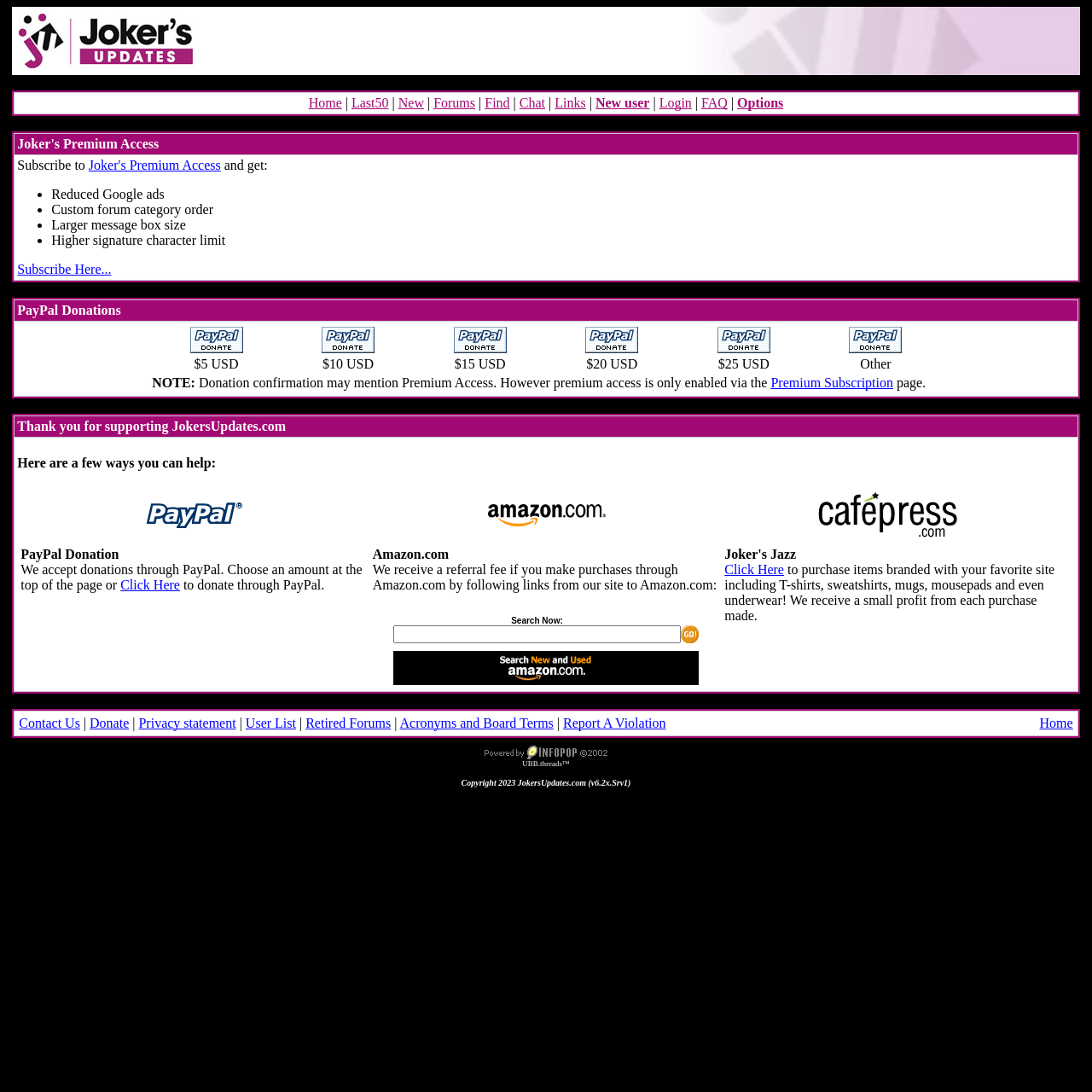Find the bounding box coordinates of the element's region that should be clicked in order to follow the given instruction: "Subscribe to Joker's Premium Access". The coordinates should consist of four float numbers between 0 and 1, i.e., [left, top, right, bottom].

[0.081, 0.145, 0.202, 0.158]